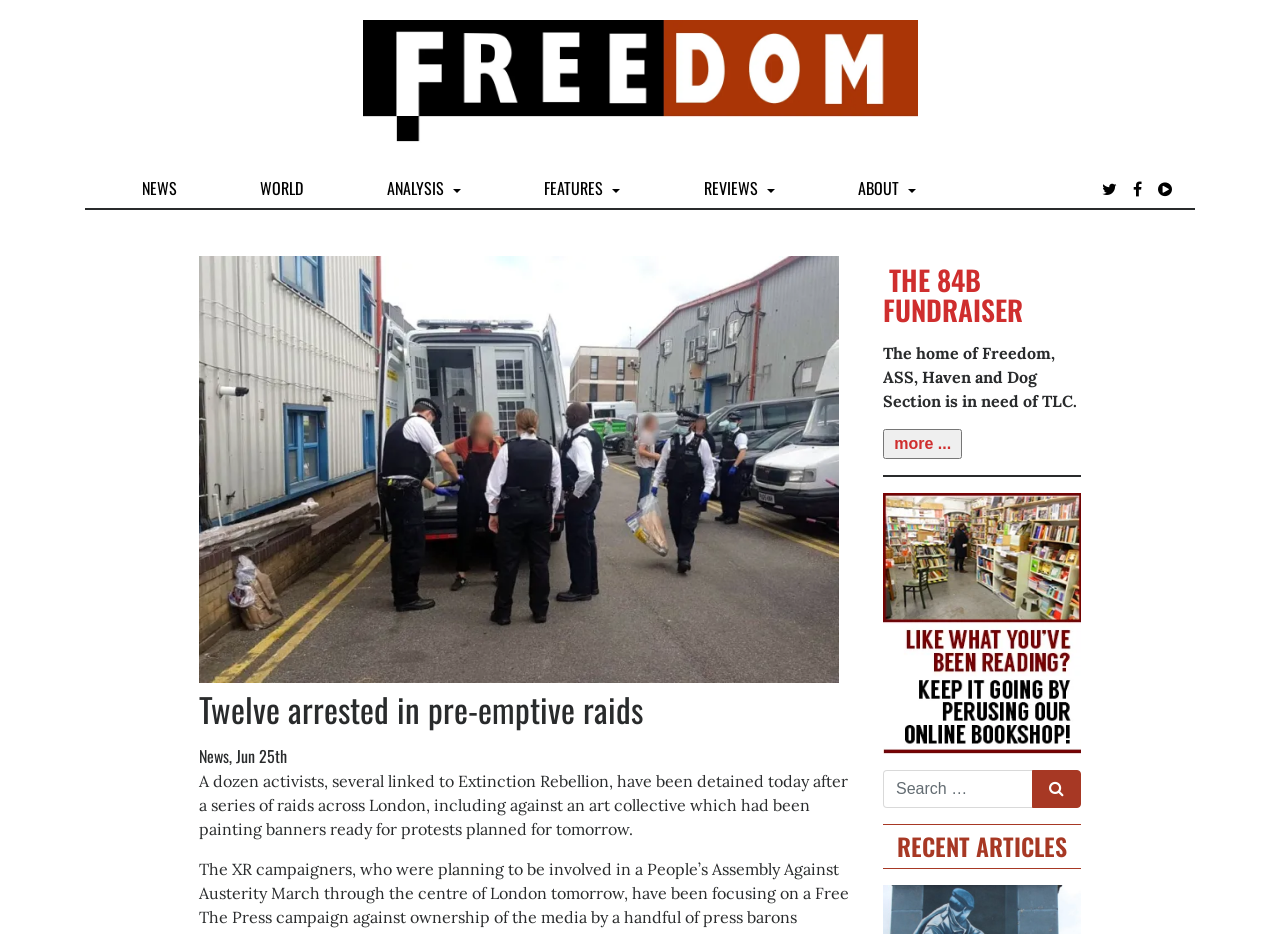Locate the bounding box coordinates of the clickable region to complete the following instruction: "Search for articles."

[0.69, 0.825, 0.807, 0.866]